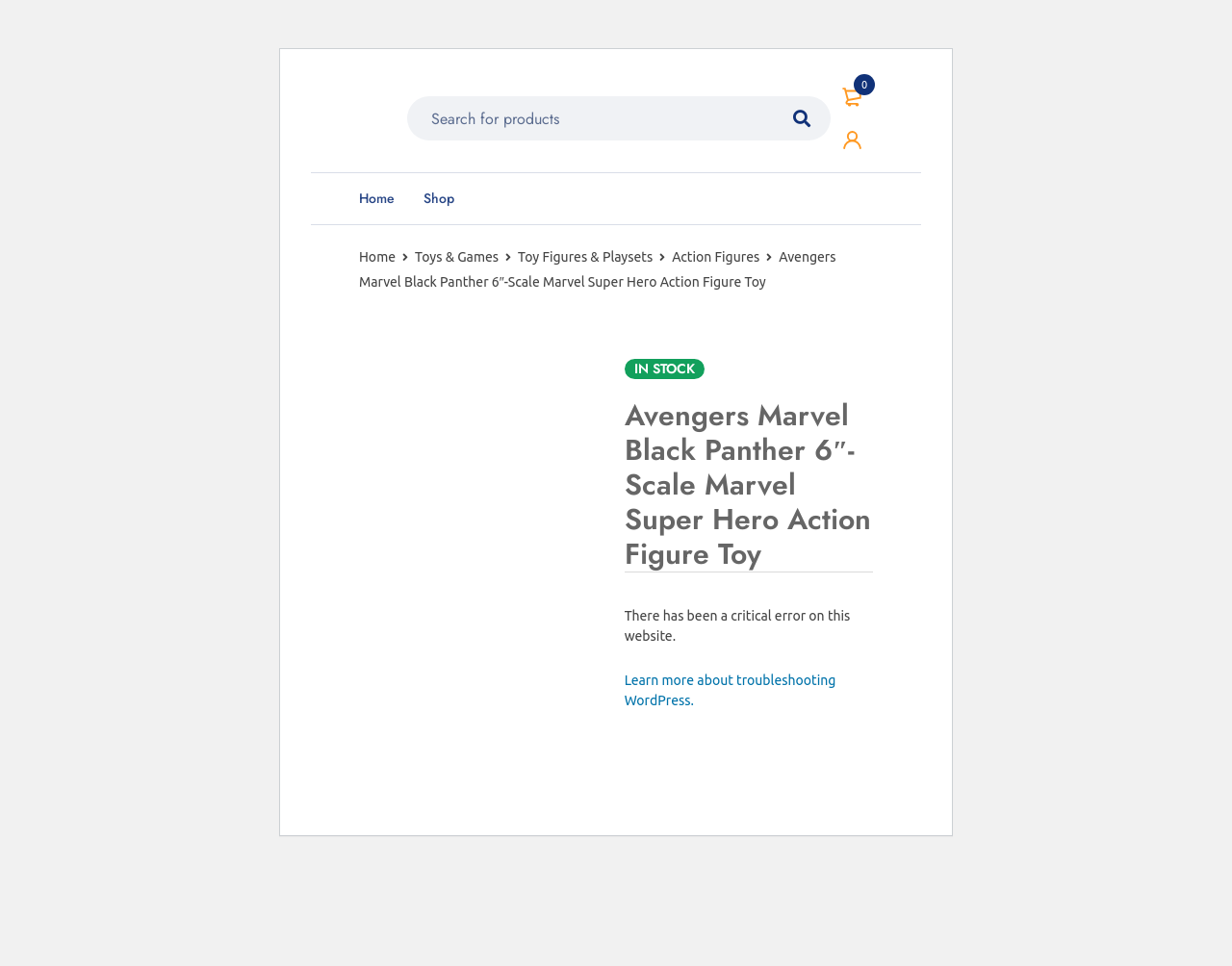What is the name of the product?
Please utilize the information in the image to give a detailed response to the question.

I found the product name by looking at the StaticText element with the ID 188, which has the text 'Avengers Marvel Black Panther 6″-Scale Marvel Super Hero Action Figure Toy'.